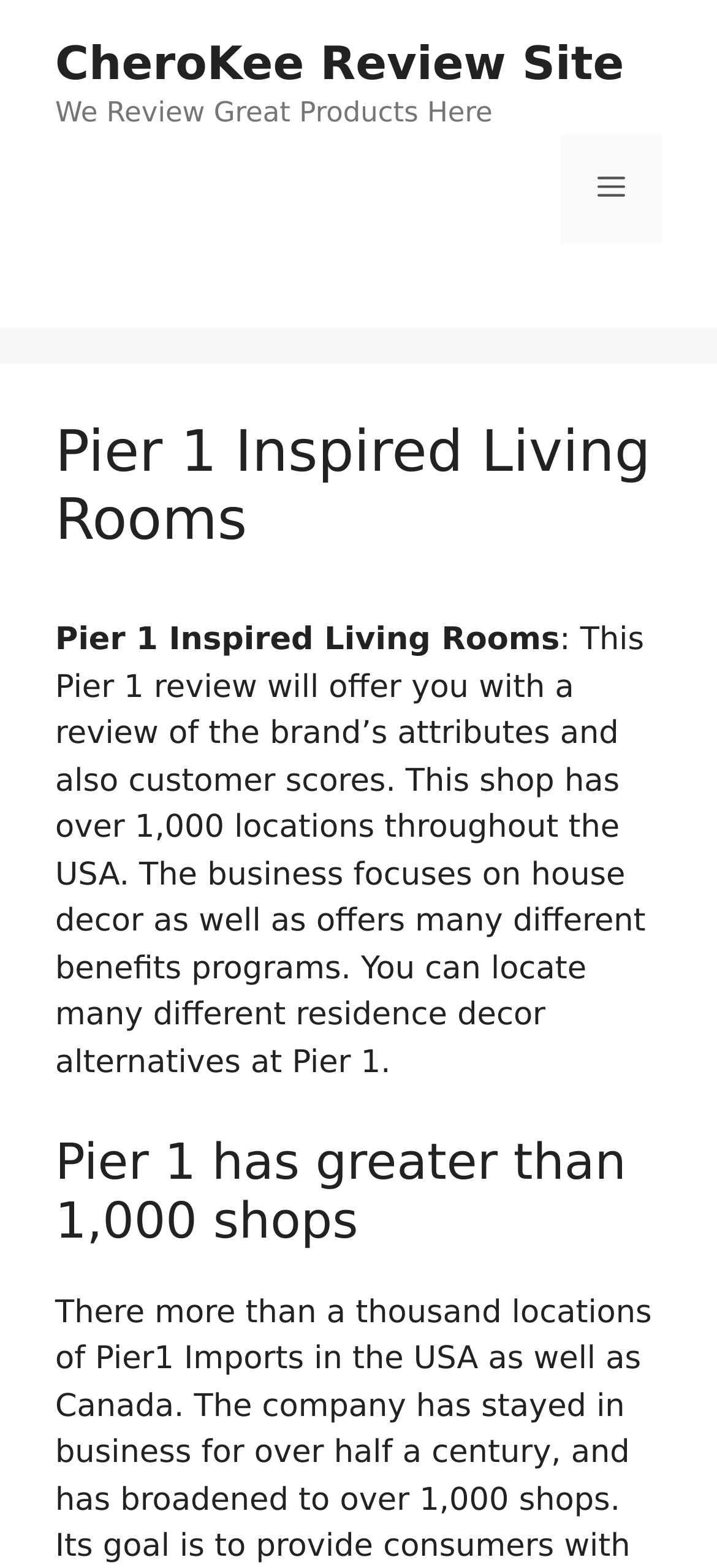What is the name of the website that reviews great products?
Based on the image, answer the question with as much detail as possible.

The banner at the top of the webpage has a link to 'CheroKee Review Site', which suggests that this is the name of the website that reviews great products.